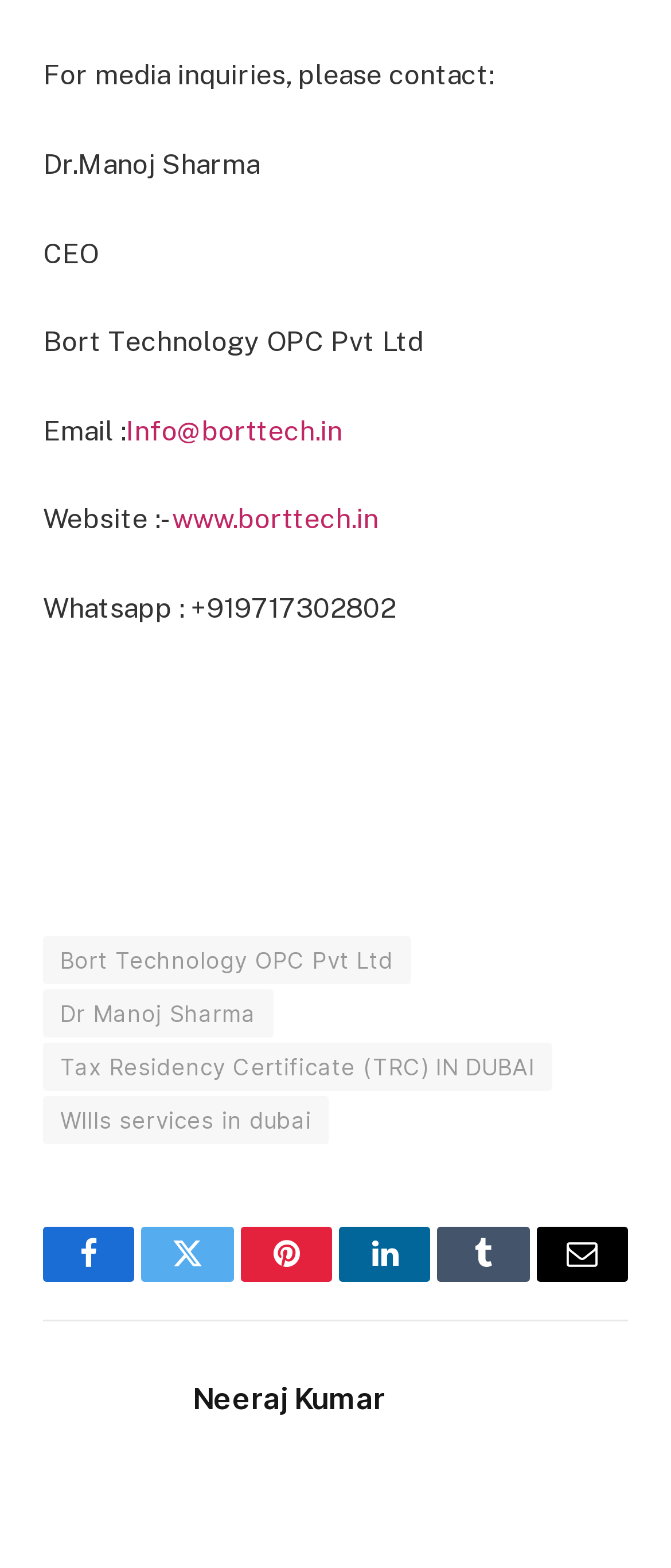What is the name of the person linked at the bottom of the webpage?
Provide a short answer using one word or a brief phrase based on the image.

Neeraj Kumar